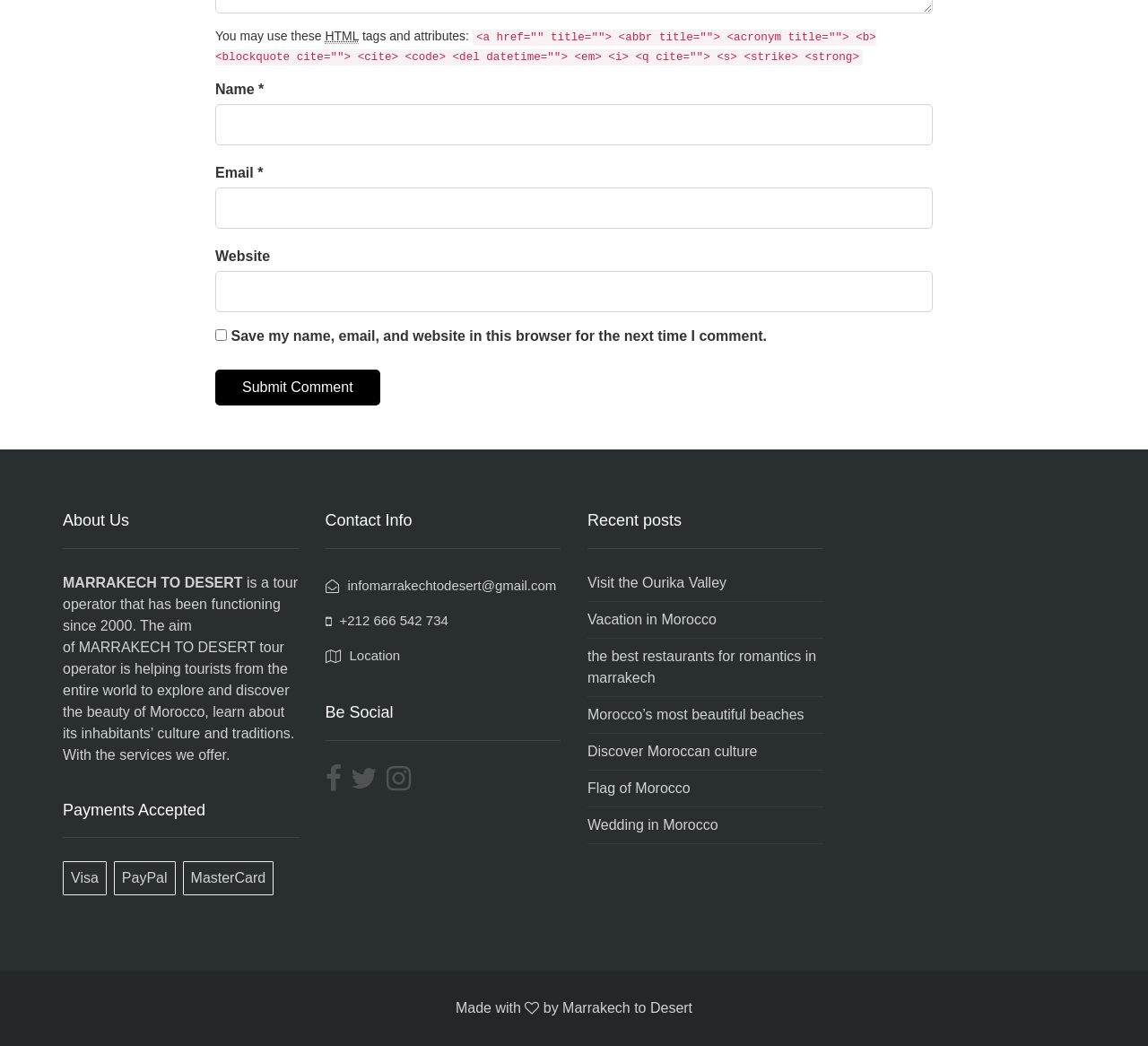What is the company name mentioned in the 'About Us' section?
Answer the question with a single word or phrase, referring to the image.

MARRAKECH TO DESERT